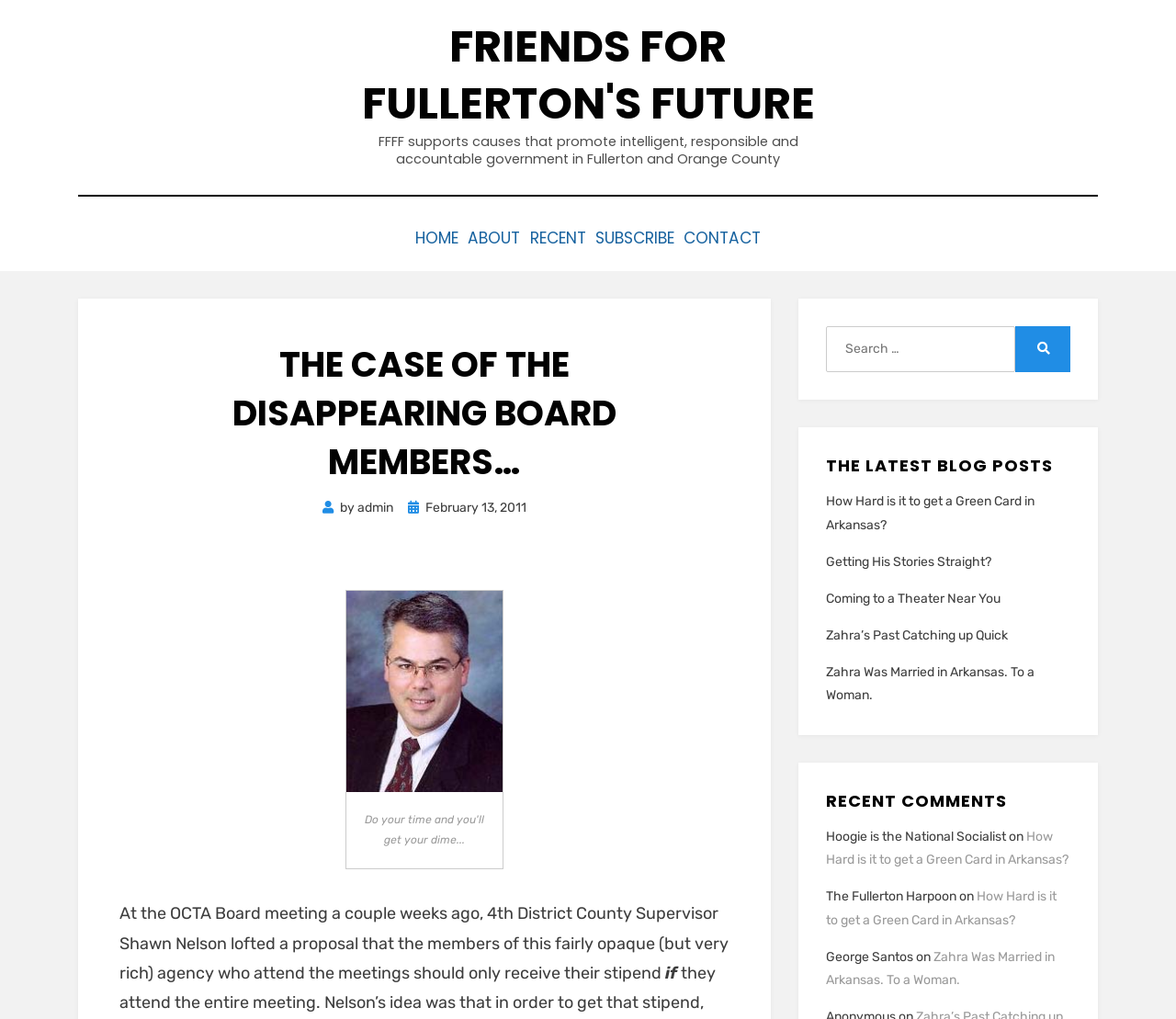Please mark the clickable region by giving the bounding box coordinates needed to complete this instruction: "Check the recent comment by 'The Fullerton Harpoon'".

[0.702, 0.869, 0.813, 0.884]